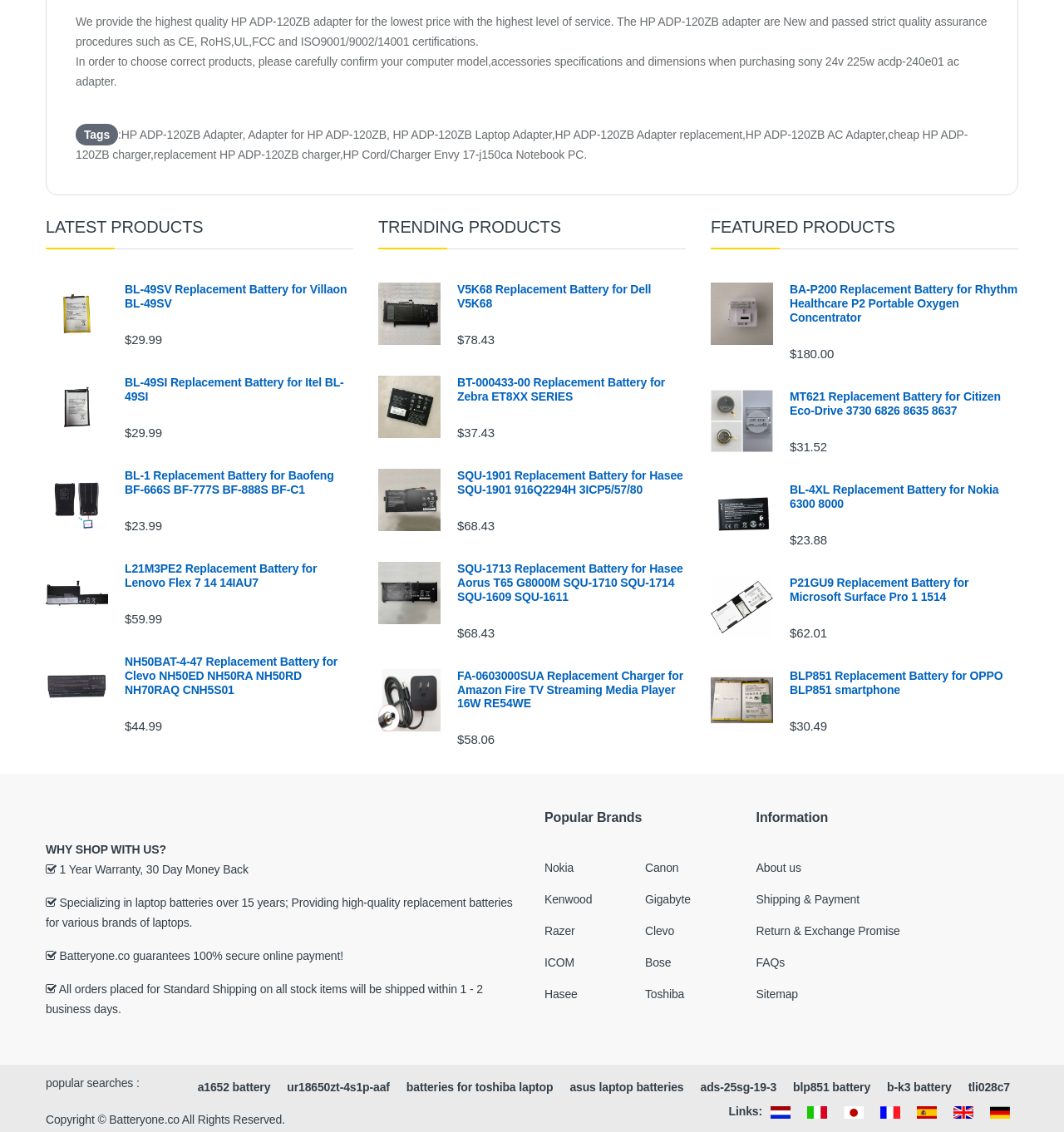Find the bounding box coordinates of the area that needs to be clicked in order to achieve the following instruction: "View the 'LATEST PRODUCTS' section". The coordinates should be specified as four float numbers between 0 and 1, i.e., [left, top, right, bottom].

[0.043, 0.182, 0.332, 0.22]